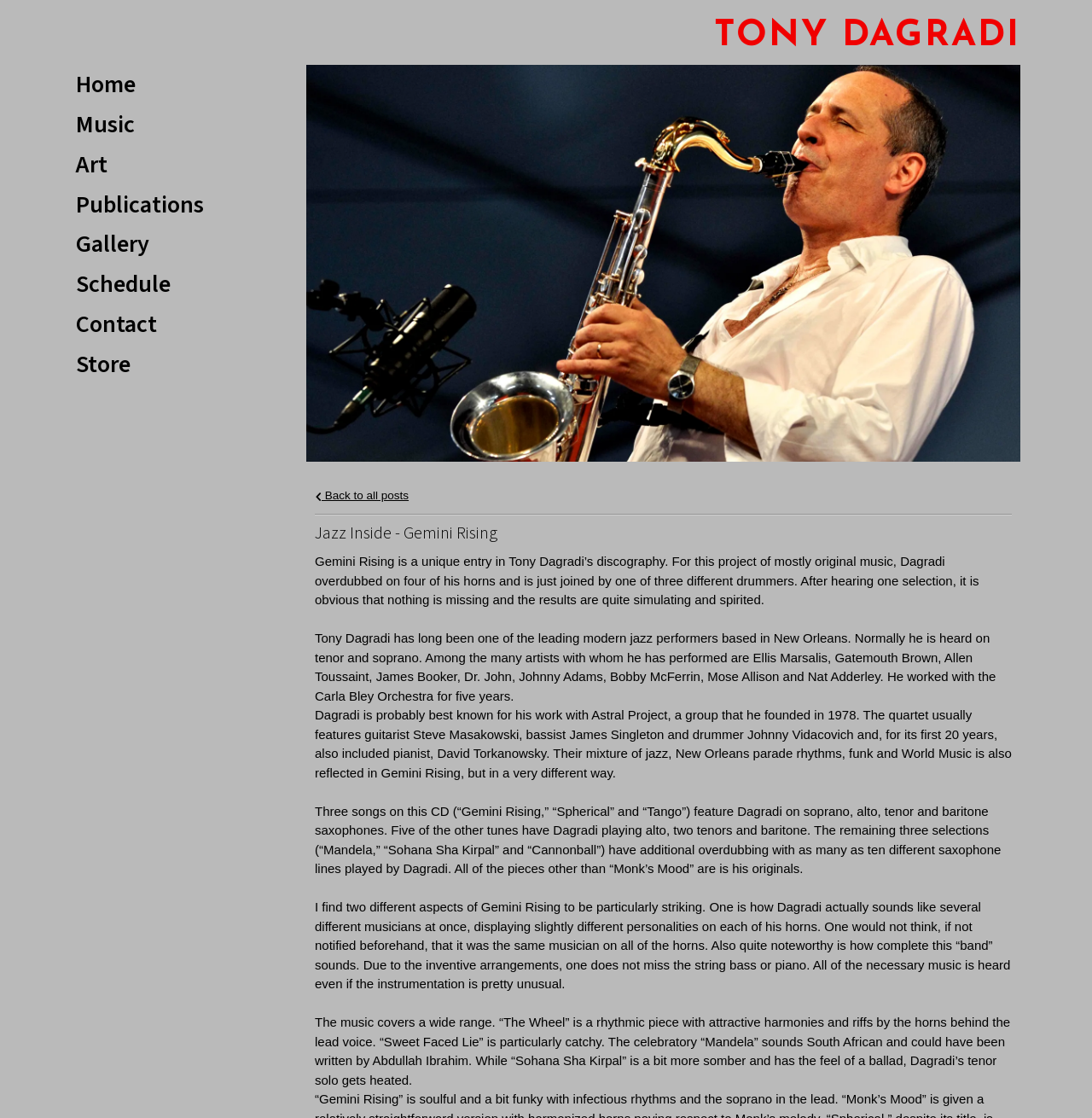Please specify the bounding box coordinates of the clickable region necessary for completing the following instruction: "Click on the 'Store' link". The coordinates must consist of four float numbers between 0 and 1, i.e., [left, top, right, bottom].

[0.07, 0.308, 0.261, 0.344]